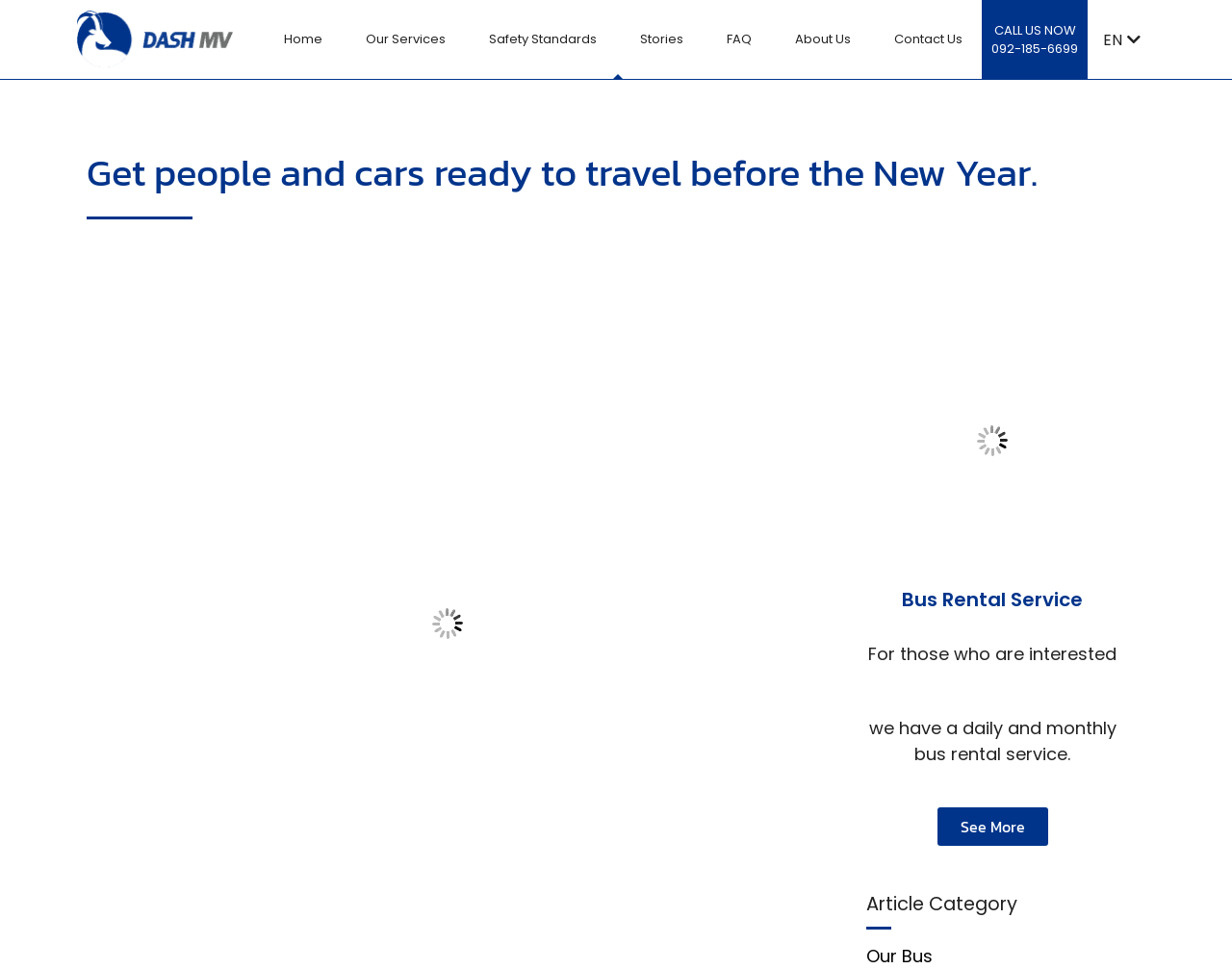Identify the bounding box of the UI component described as: "Show 2 more".

None